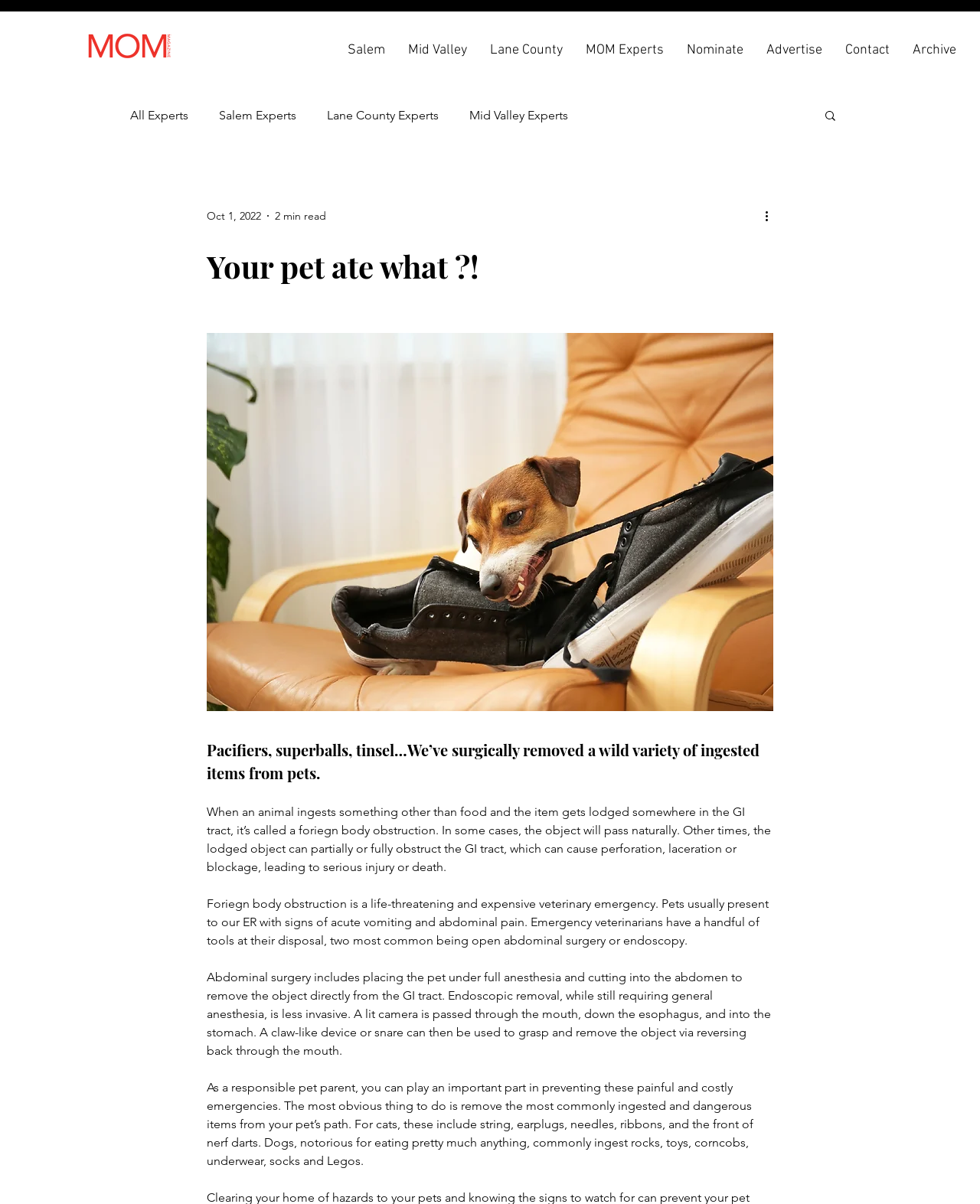Locate the bounding box coordinates of the segment that needs to be clicked to meet this instruction: "Search for something".

[0.84, 0.09, 0.855, 0.104]